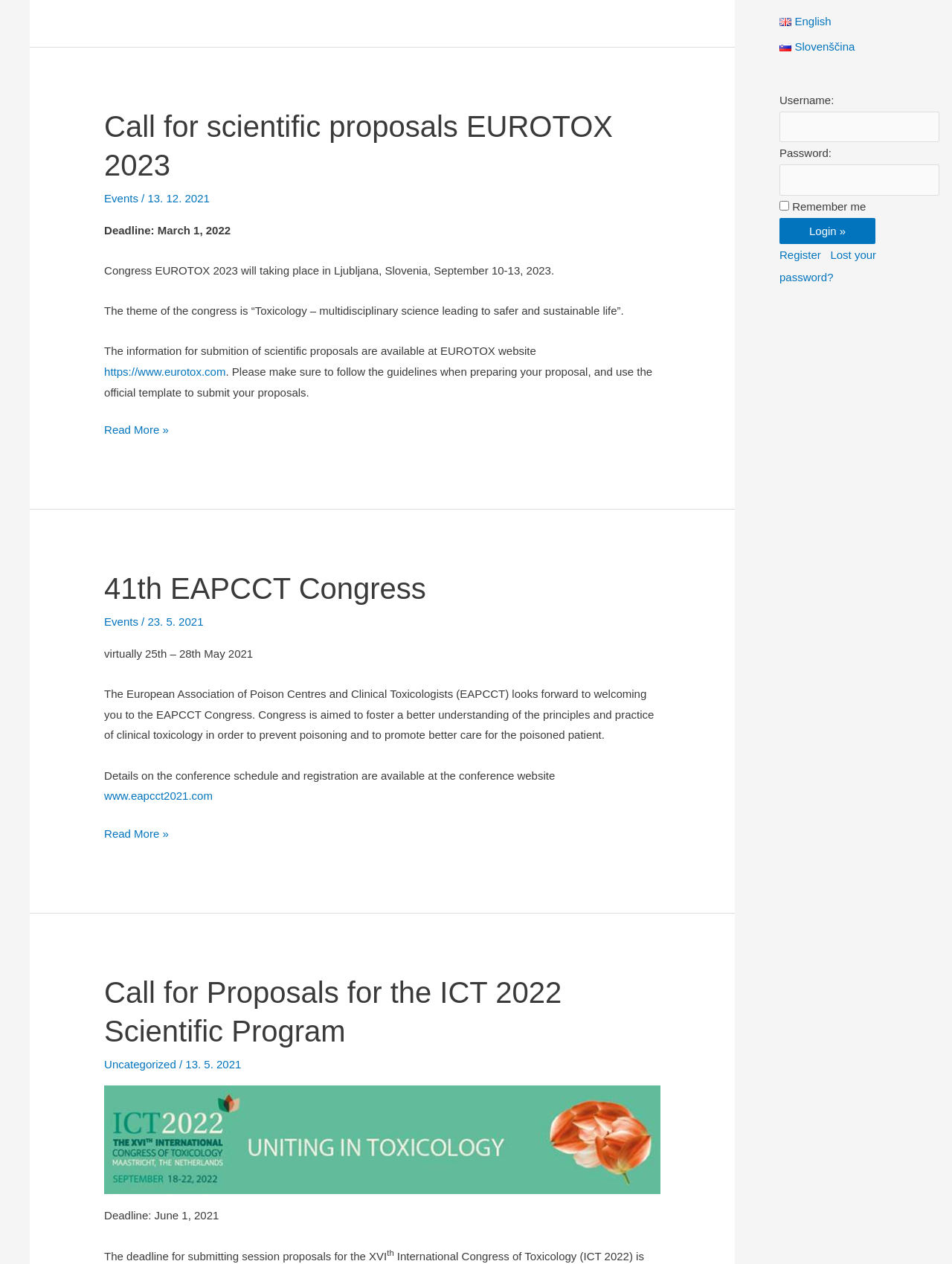Show the bounding box coordinates for the HTML element described as: "41th EAPCCT Congress".

[0.109, 0.453, 0.448, 0.478]